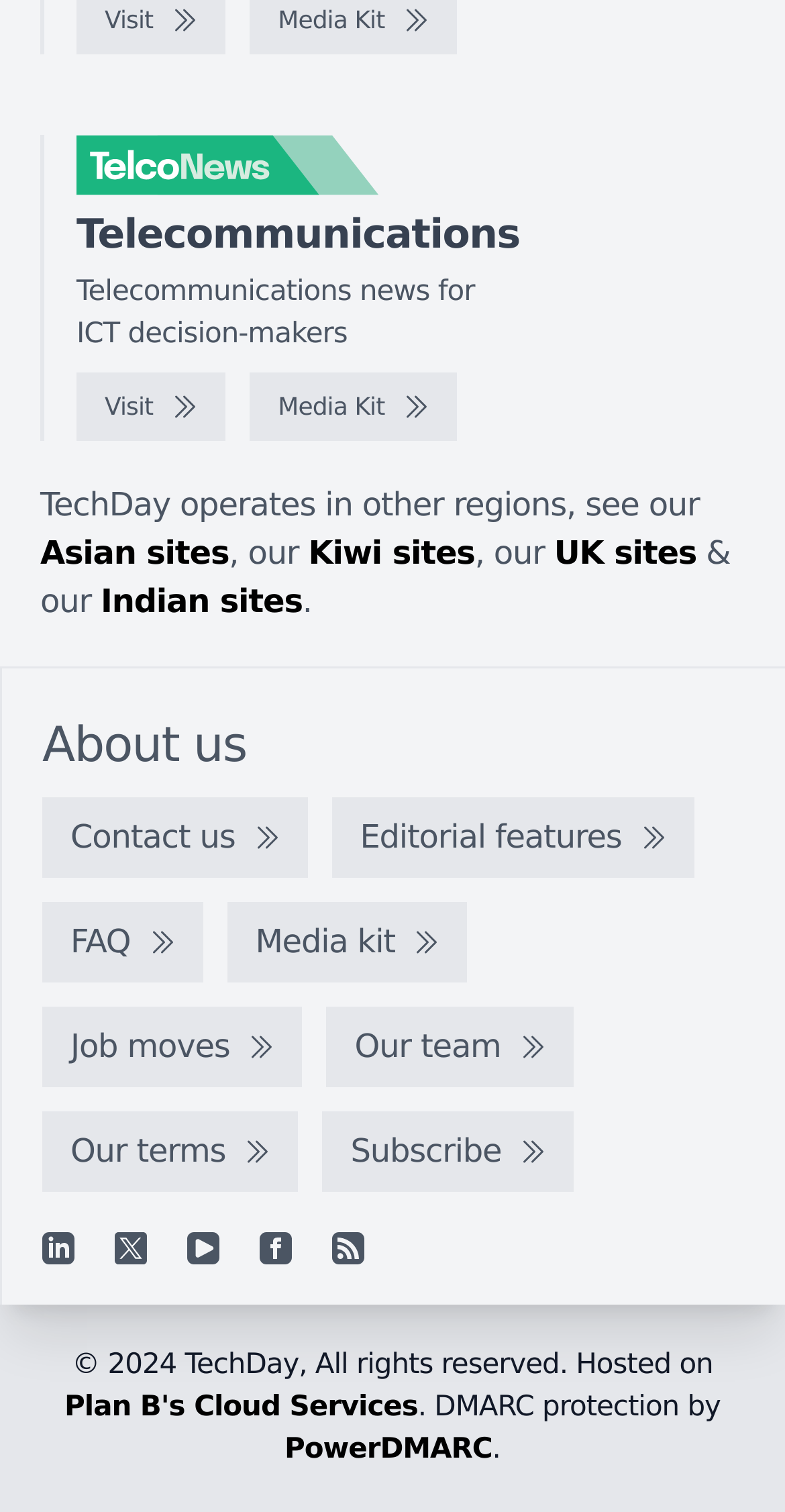Locate the bounding box coordinates of the clickable element to fulfill the following instruction: "Visit the TelcoNews homepage". Provide the coordinates as four float numbers between 0 and 1 in the format [left, top, right, bottom].

[0.097, 0.247, 0.287, 0.292]